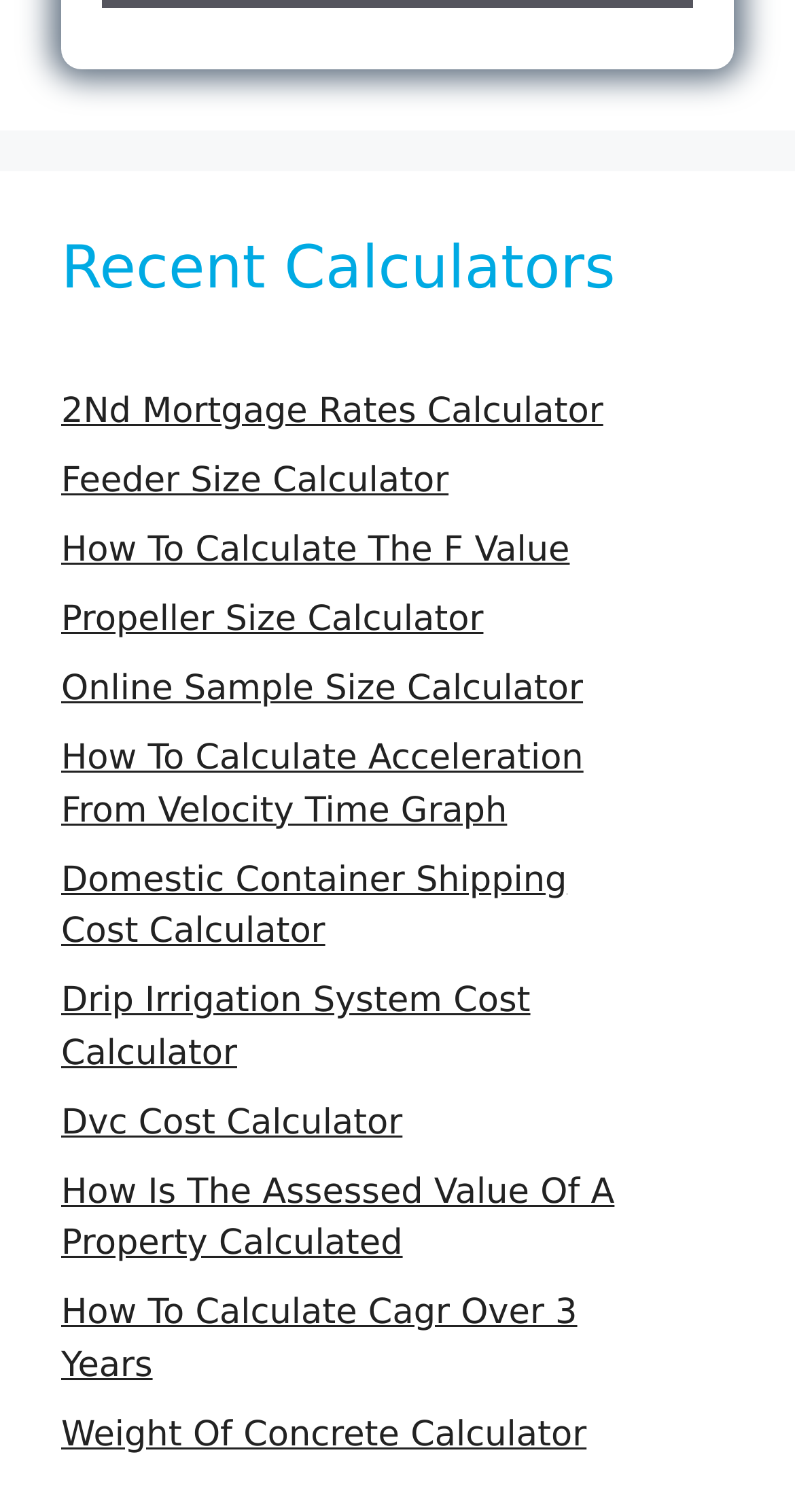Observe the image and answer the following question in detail: What is the second calculator related to?

The second calculator is related to 'Feeder Size' which can be found in the link with the OCR text 'Feeder Size Calculator' and the bounding box coordinates [0.077, 0.305, 0.564, 0.332].